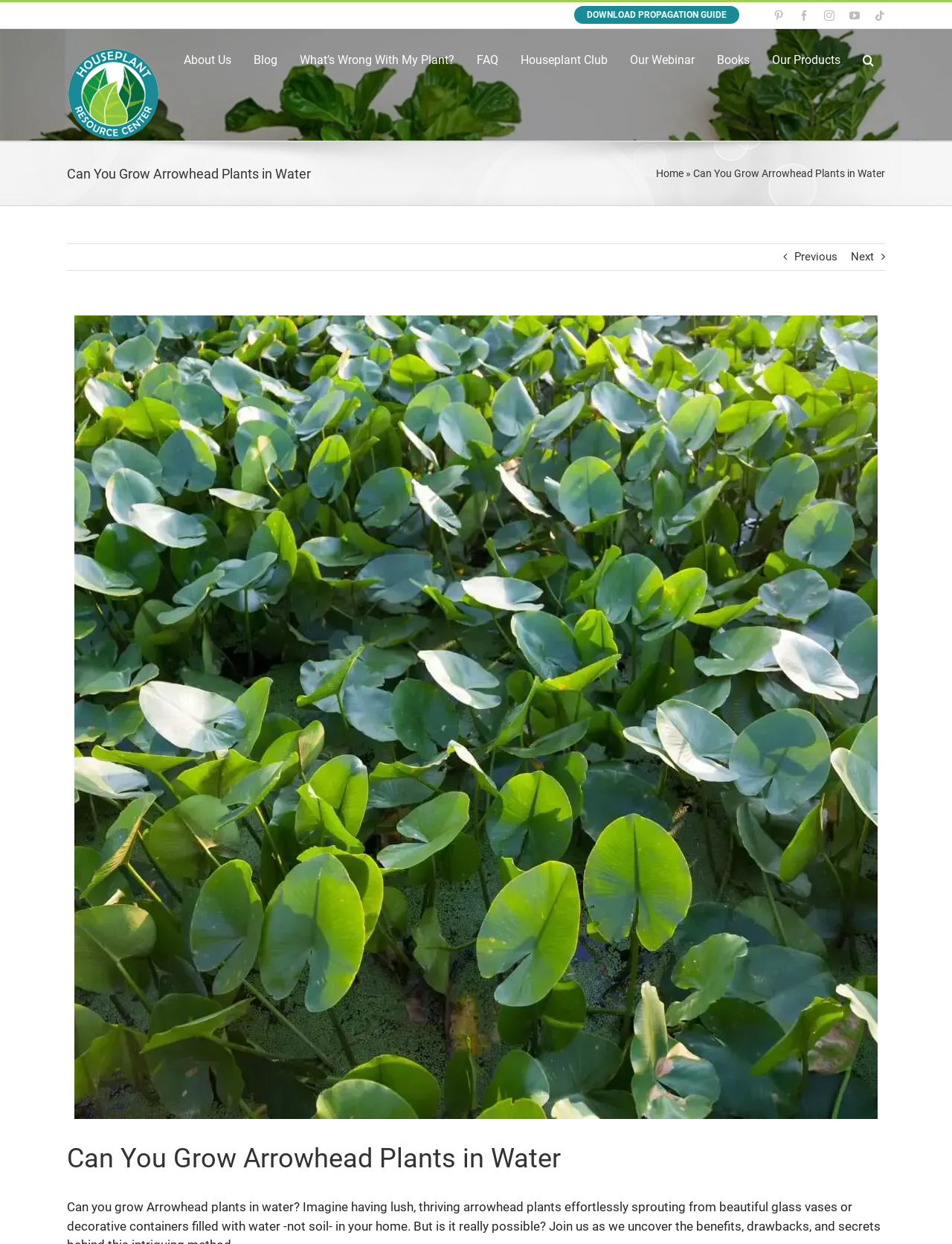Please determine the bounding box coordinates for the element that should be clicked to follow these instructions: "Click the Next button".

[0.894, 0.196, 0.918, 0.217]